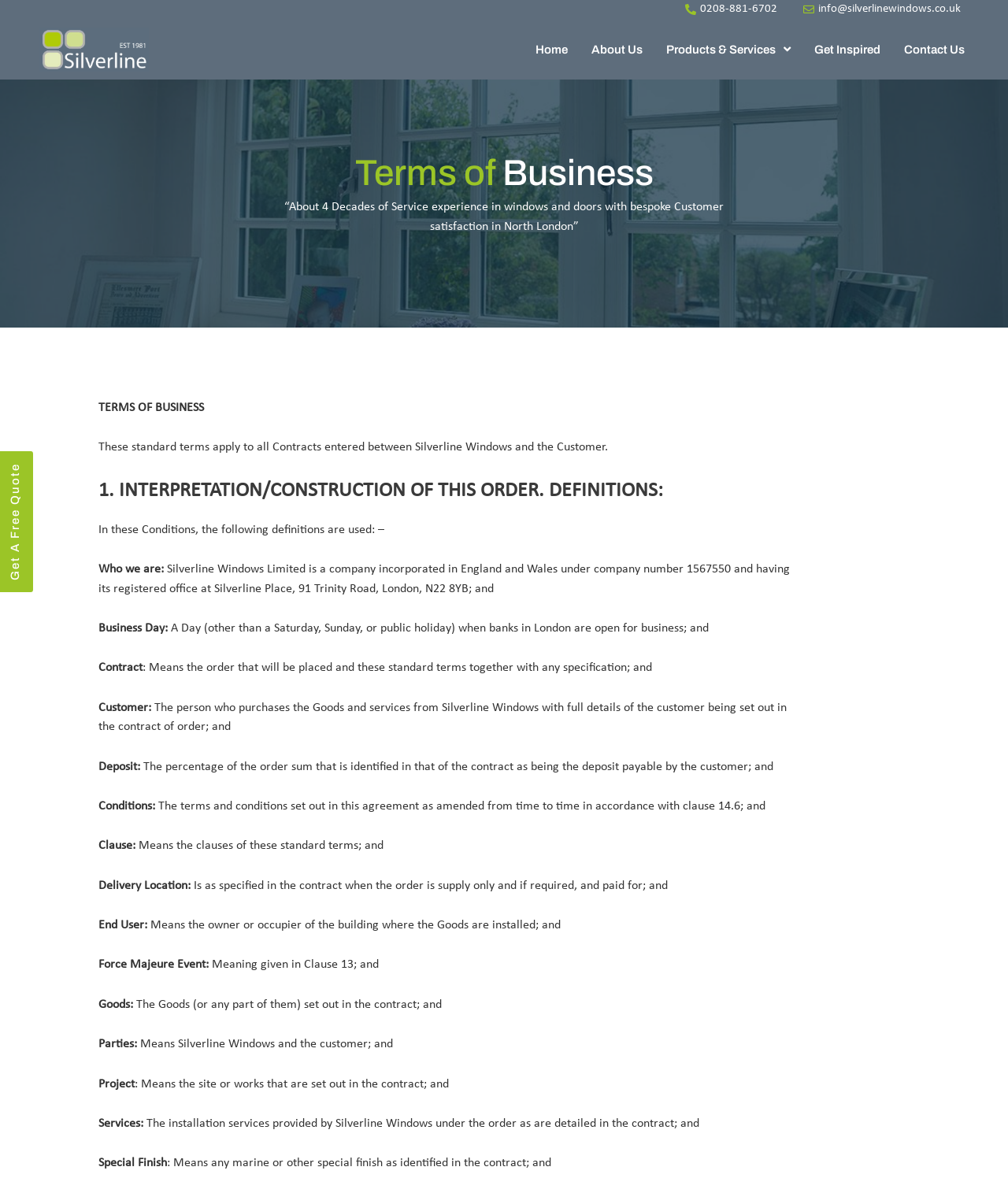Respond to the following question using a concise word or phrase: 
What is the purpose of the 'Deposit'?

Percentage of the order sum